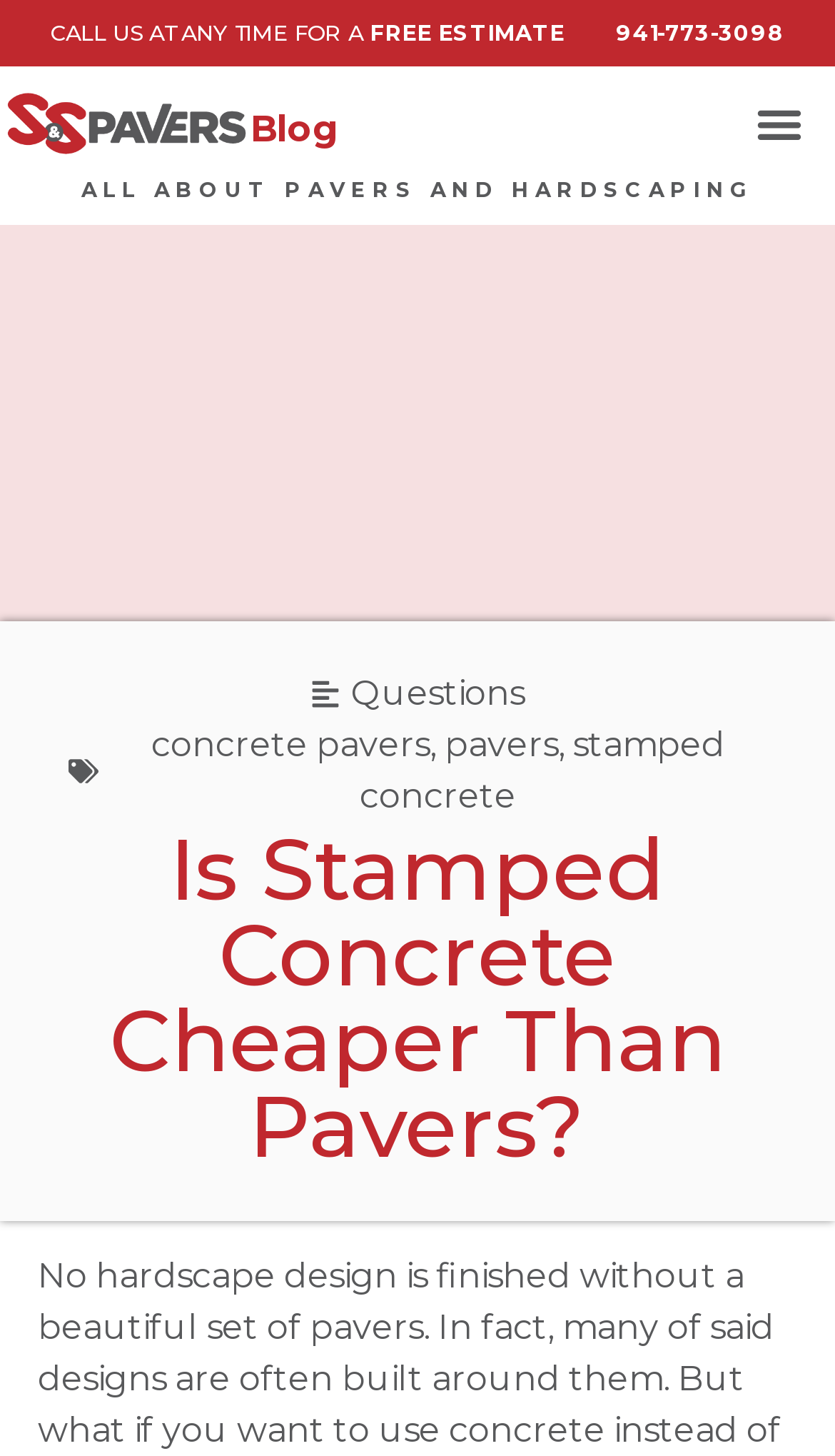What is the main topic of the blog?
Answer the question using a single word or phrase, according to the image.

Pavers and Hardscaping